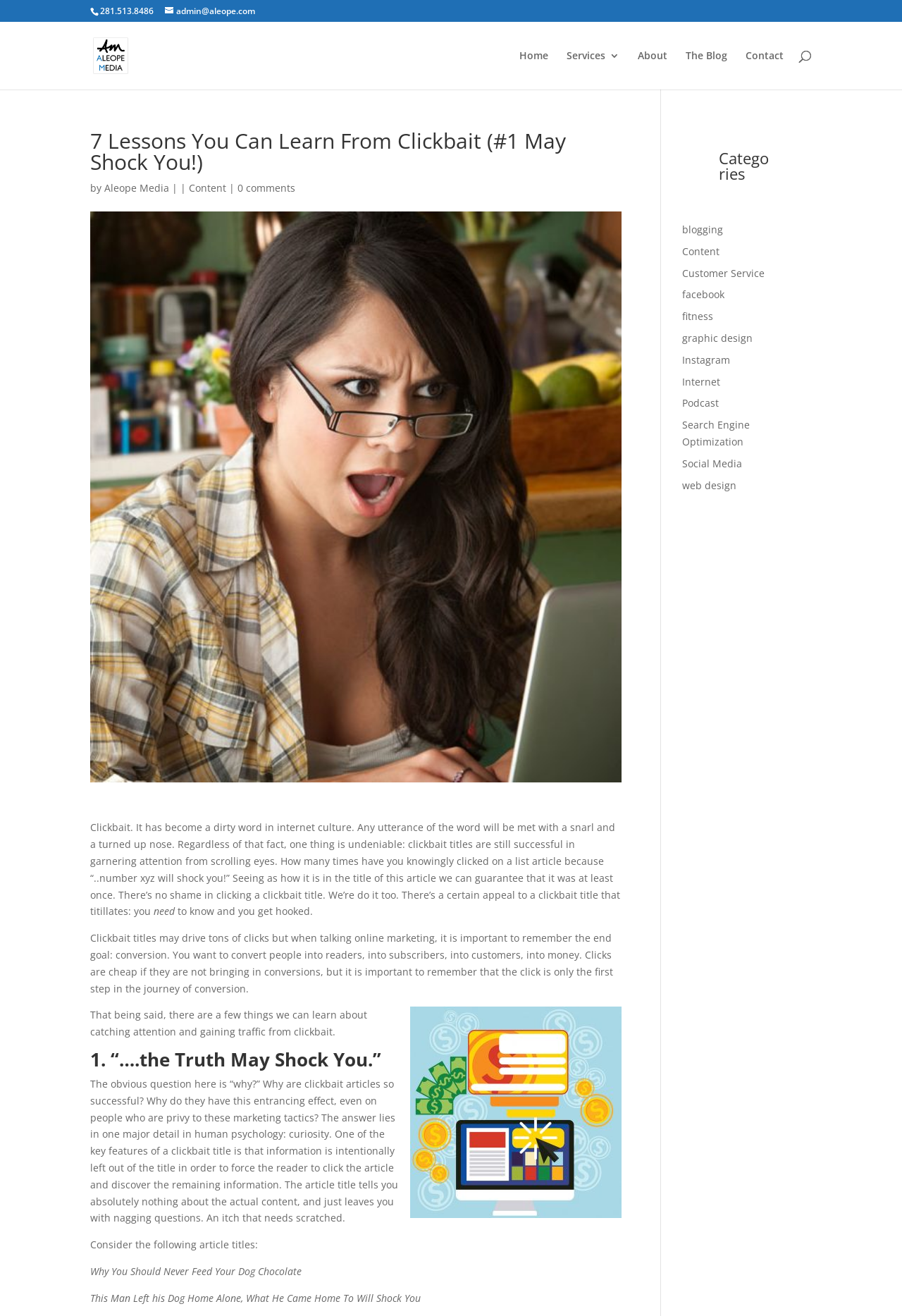What is the purpose of clickbait titles according to the article?
Please give a detailed and thorough answer to the question, covering all relevant points.

According to the article, clickbait titles are successful in garnering attention from scrolling eyes. The article suggests that clickbait titles are effective in catching attention, but the end goal should be conversion, not just clicks.